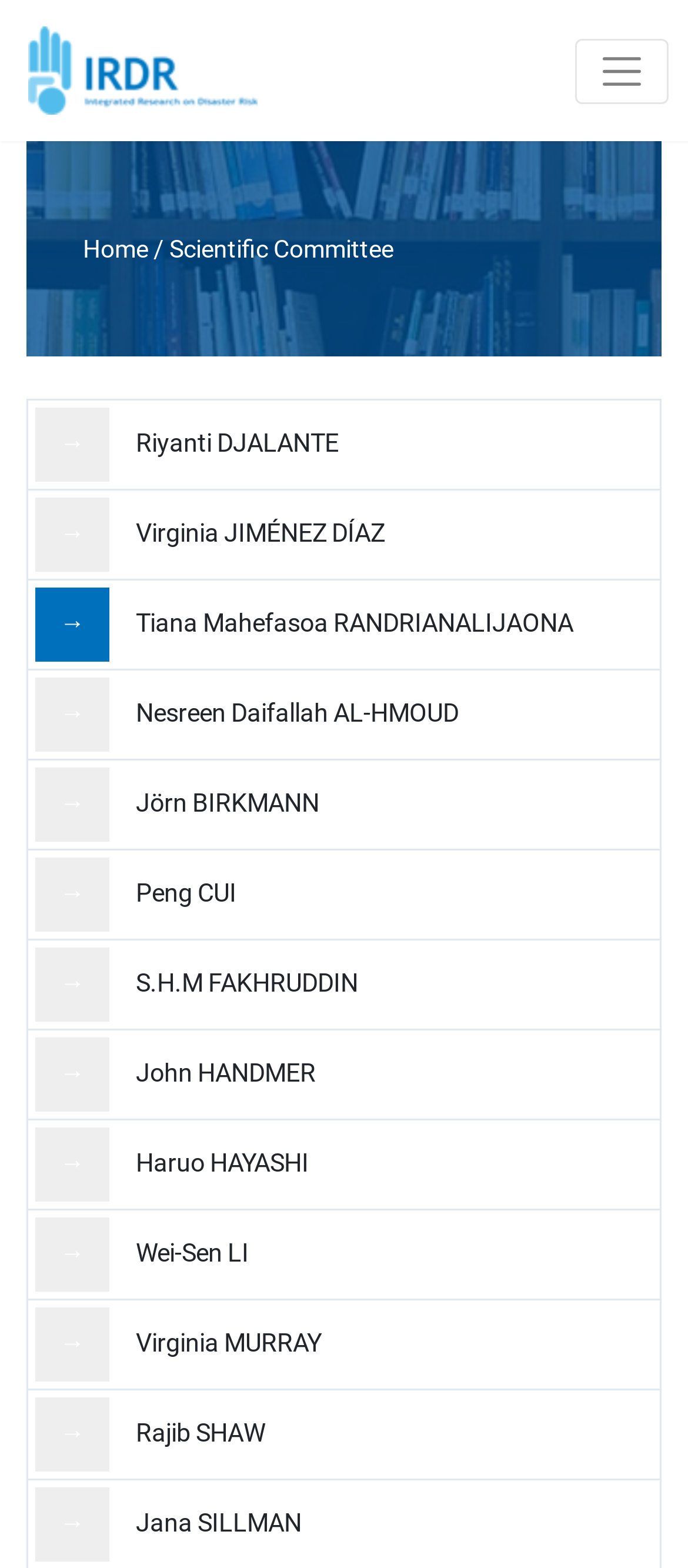Provide the bounding box coordinates of the area you need to click to execute the following instruction: "click learn more about cookies".

None